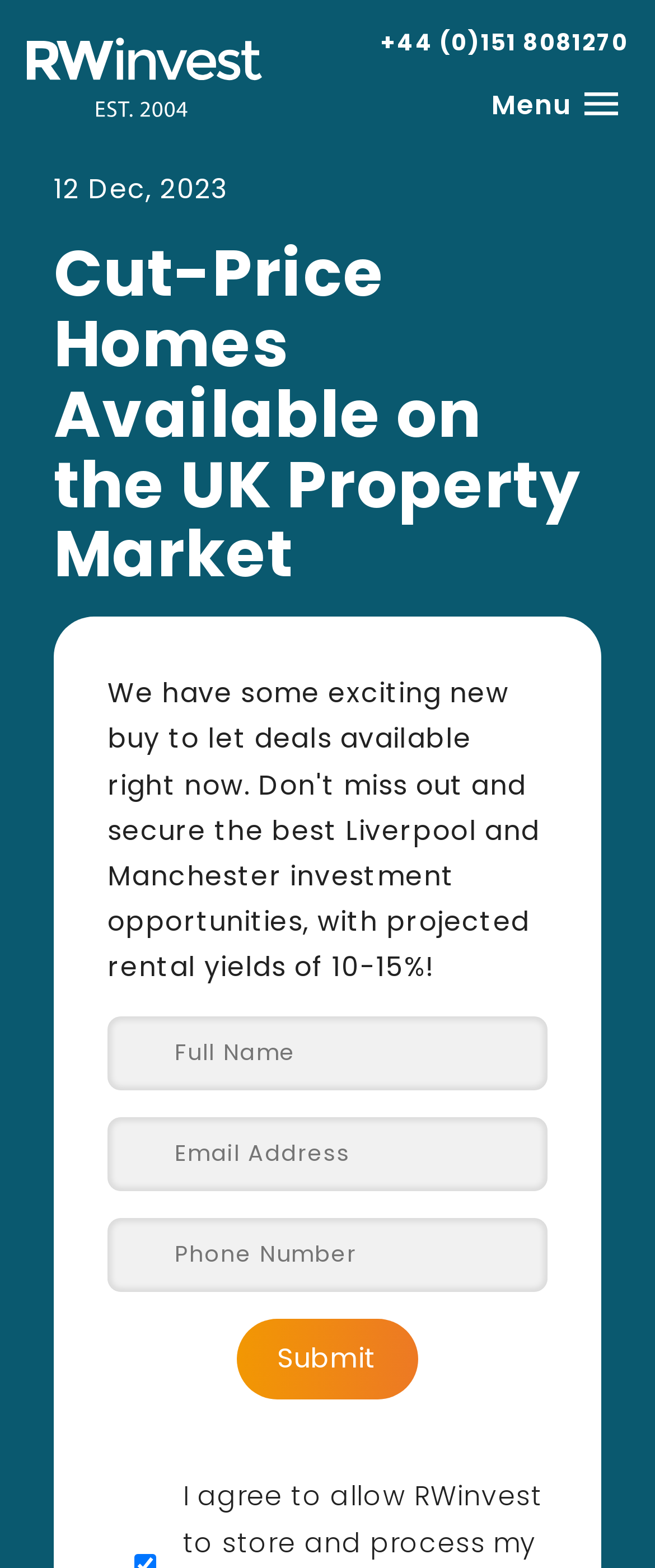What is the phone number on the top right corner?
Provide a thorough and detailed answer to the question.

I found the phone number by looking at the top right corner of the webpage, where I saw a link with the text '+44 (0)151 8081270'. This is likely a contact number for the website or company.